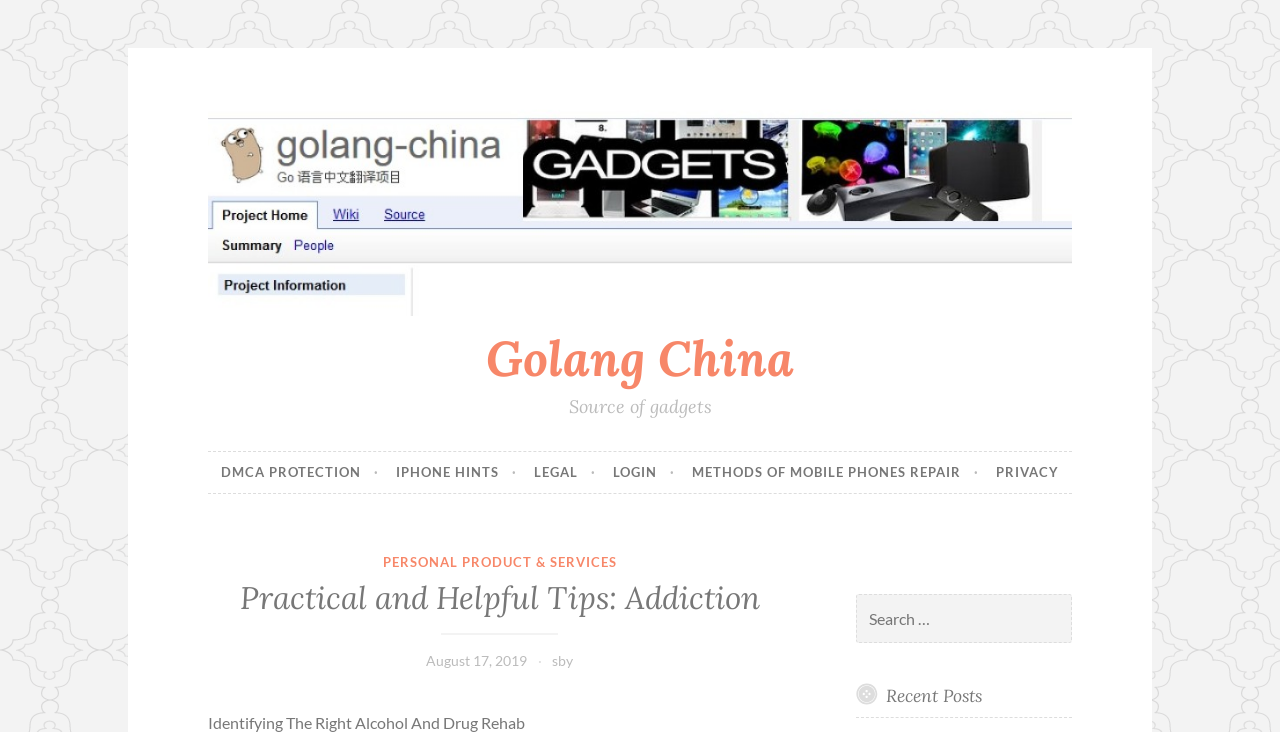Locate the UI element described as follows: "parent_node: Golang China". Return the bounding box coordinates as four float numbers between 0 and 1 in the order [left, top, right, bottom].

[0.162, 0.418, 0.838, 0.444]